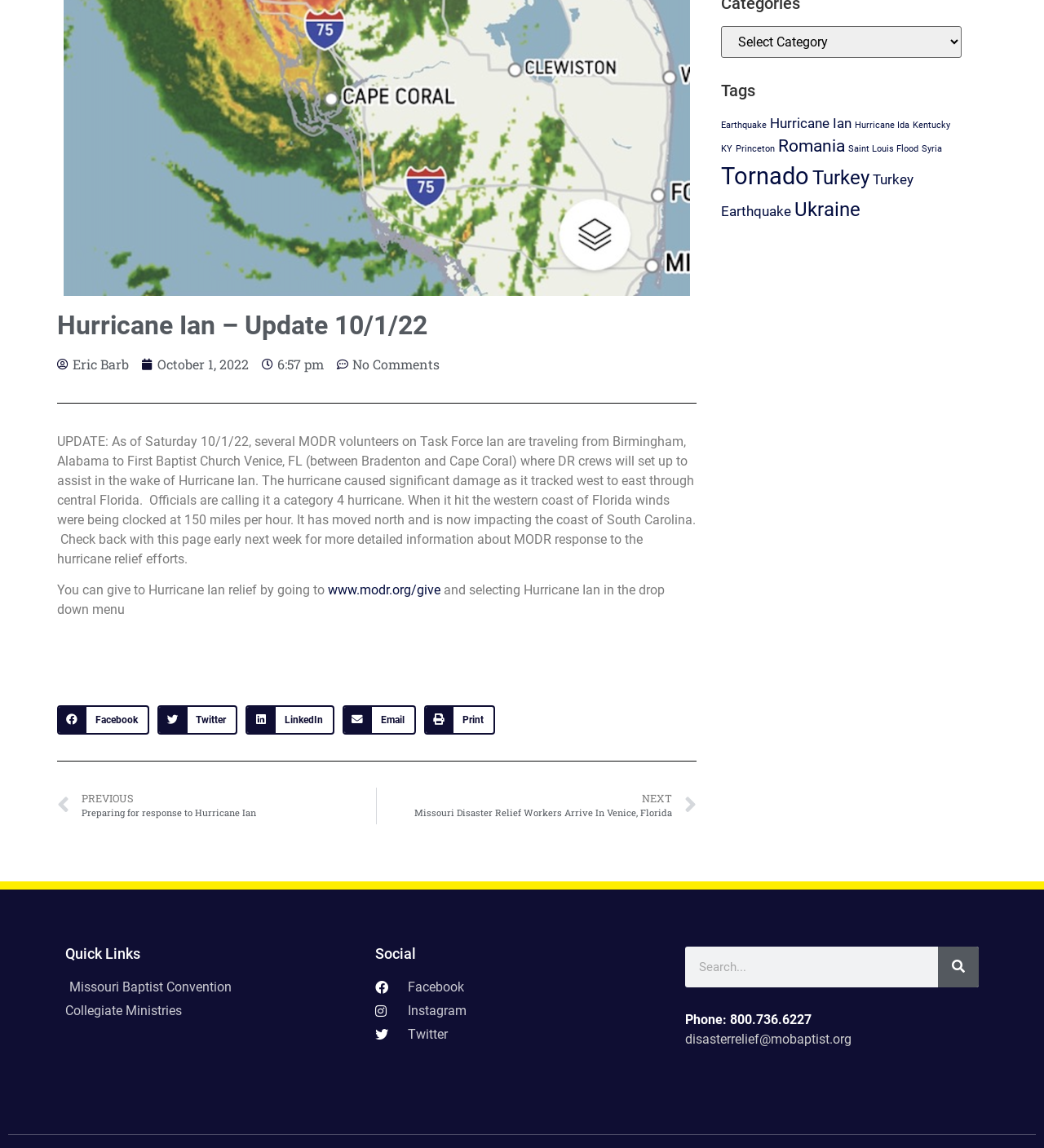Carefully examine the image and provide an in-depth answer to the question: What is the name of the hurricane mentioned in the update?

The webpage provides an update on Hurricane Ian, which is mentioned in the heading 'Hurricane Ian – Update 10/1/22' and also in the text 'UPDATE: As of Saturday 10/1/22, several MODR volunteers on Task Force Ian are traveling from Birmingham, Alabama to First Baptist Church Venice, FL...'.